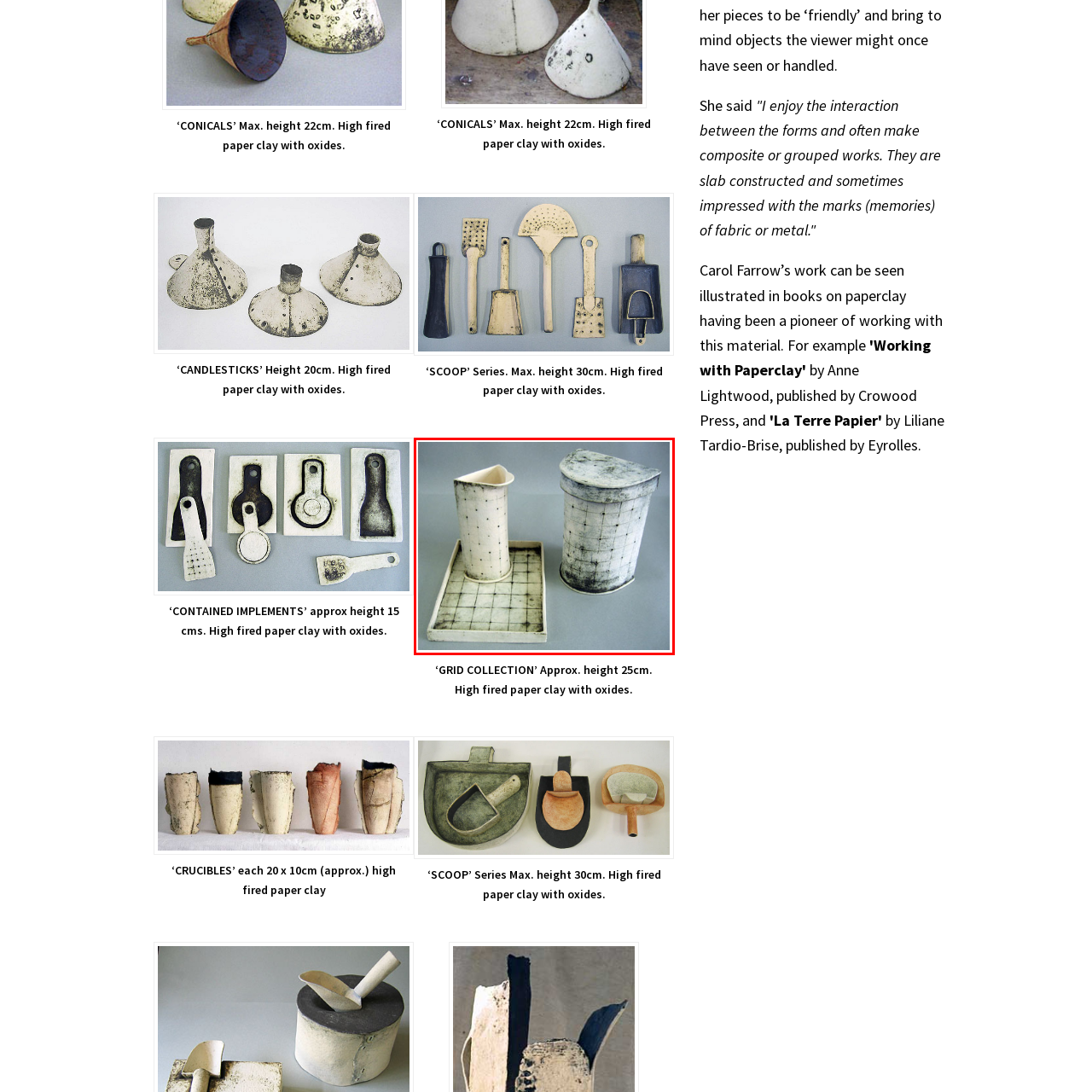Carefully examine the image inside the red box and generate a detailed caption for it.

This image showcases a collection of ceramic art pieces titled "GRID COLLECTION," crafted by a skilled artisan. The set consists of two distinctive forms: a cylindrical vessel and a rectangular tray. The taller cylinder features a unique tilted top, while the accompanying tray has a base adorned with a subtle grid pattern, complementing the textures of the other piece. Both items are made from high-fired paper clay, known for its durability and fine detail, and intricately incorporate oxides to achieve the artist's vision. The approximate height of the pieces is 25cm, reflecting the artist's commitment to combining functionality with aesthetic appeal. This work embodies a modern artistic approach while still resonating with traditional ceramic techniques.